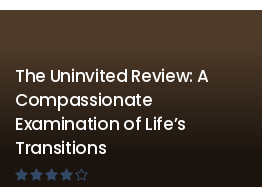What is the rating of the review?
Using the image, provide a concise answer in one word or a short phrase.

4 out of 5 stars